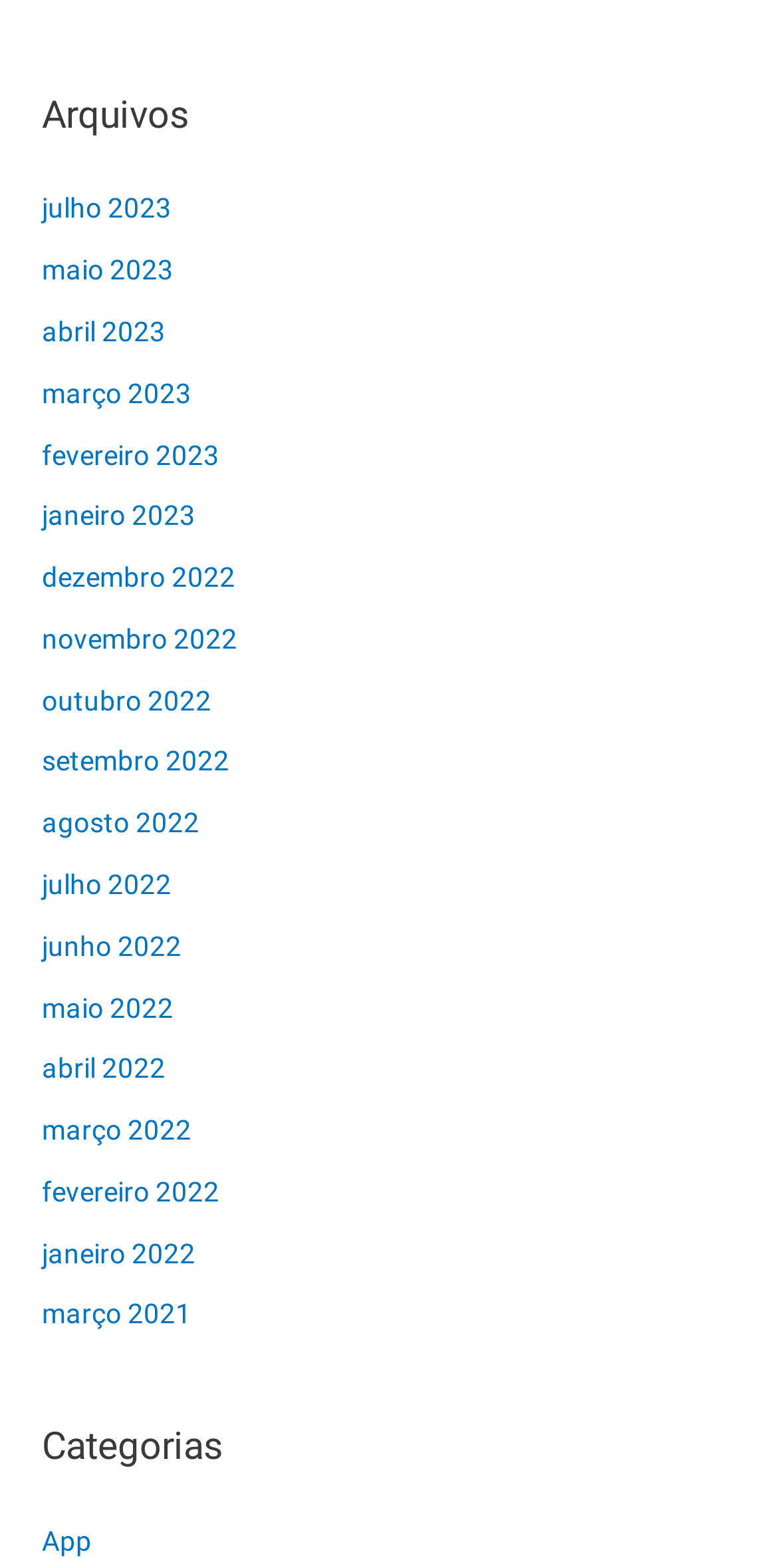What is the earliest month listed under 'Arquivos'?
Can you give a detailed and elaborate answer to the question?

I looked at the list of links under the 'Arquivos' heading and found that the earliest month listed is 'março 2021', which is at the bottom of the list.